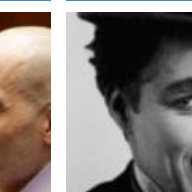Is the image related to a crime article?
Look at the image and provide a short answer using one word or a phrase.

Yes